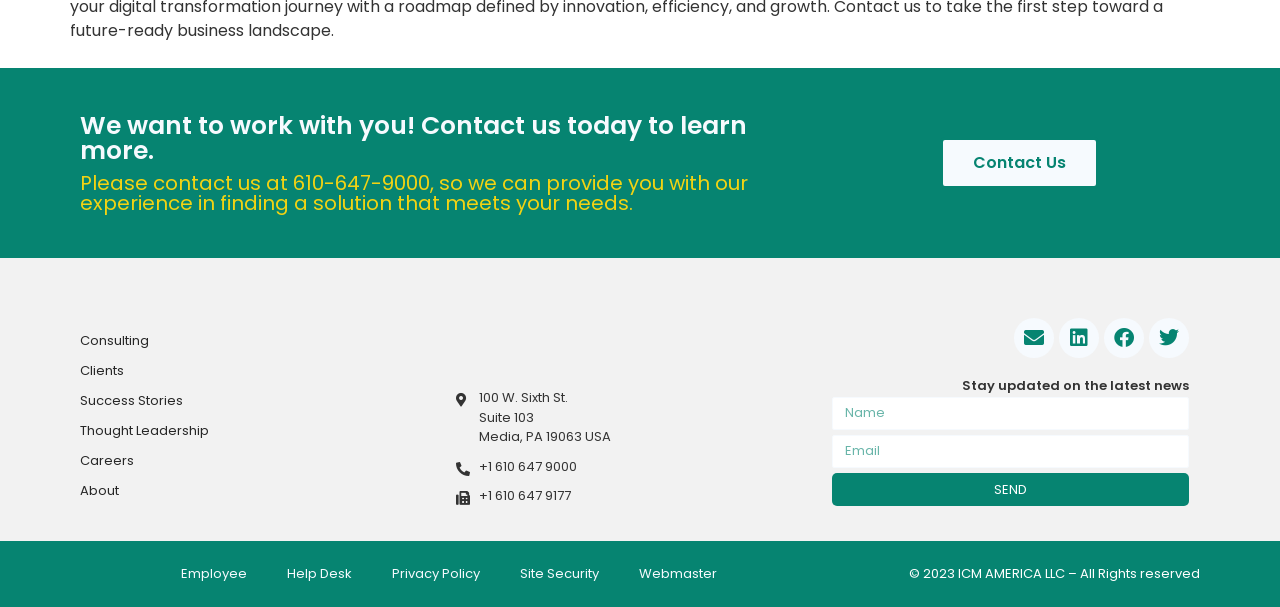What is the purpose of the 'SEND' button?
Using the image, provide a concise answer in one word or a short phrase.

To send a message